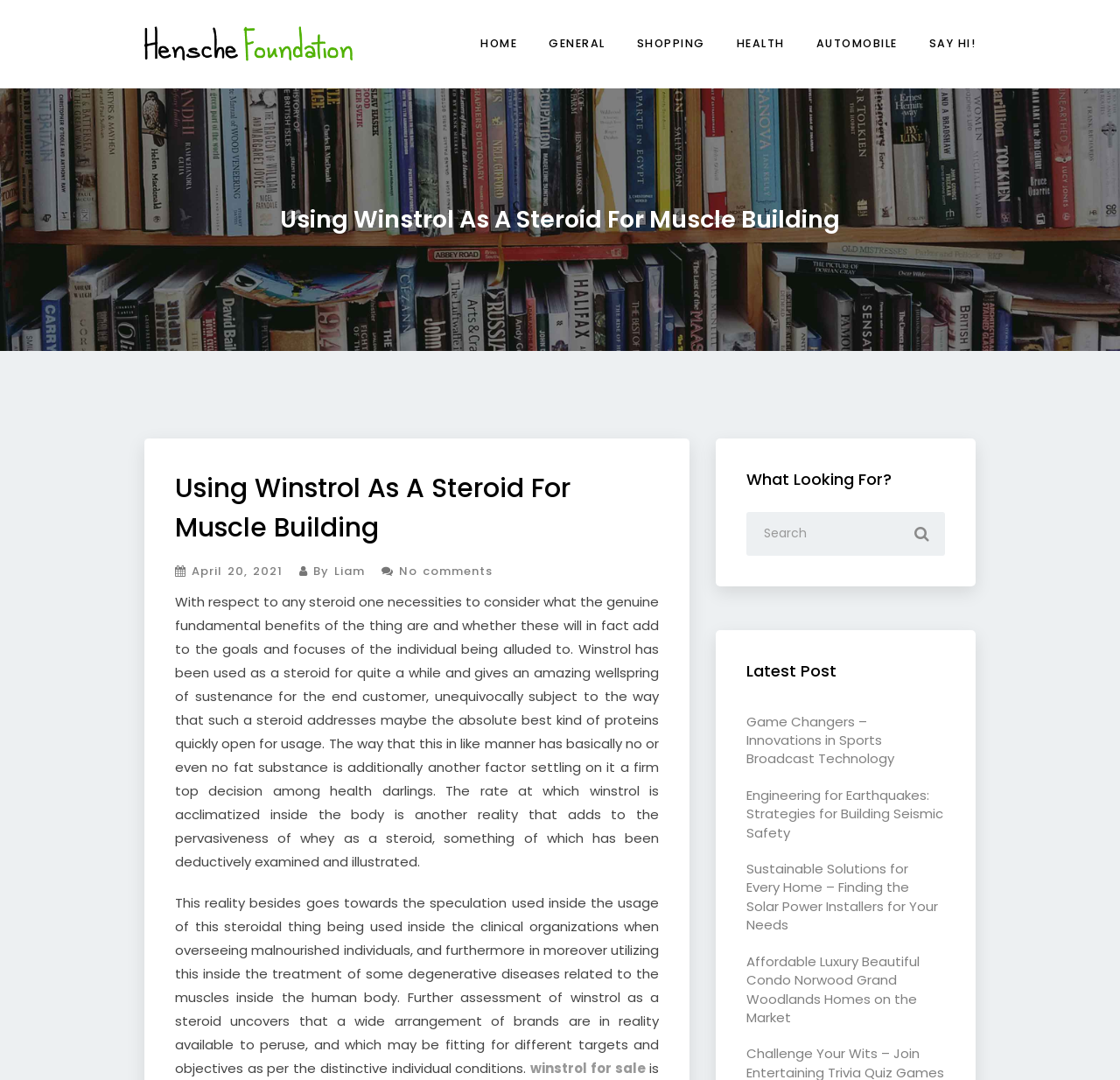Determine the bounding box coordinates for the region that must be clicked to execute the following instruction: "Check out the 'Recent Posts'".

None